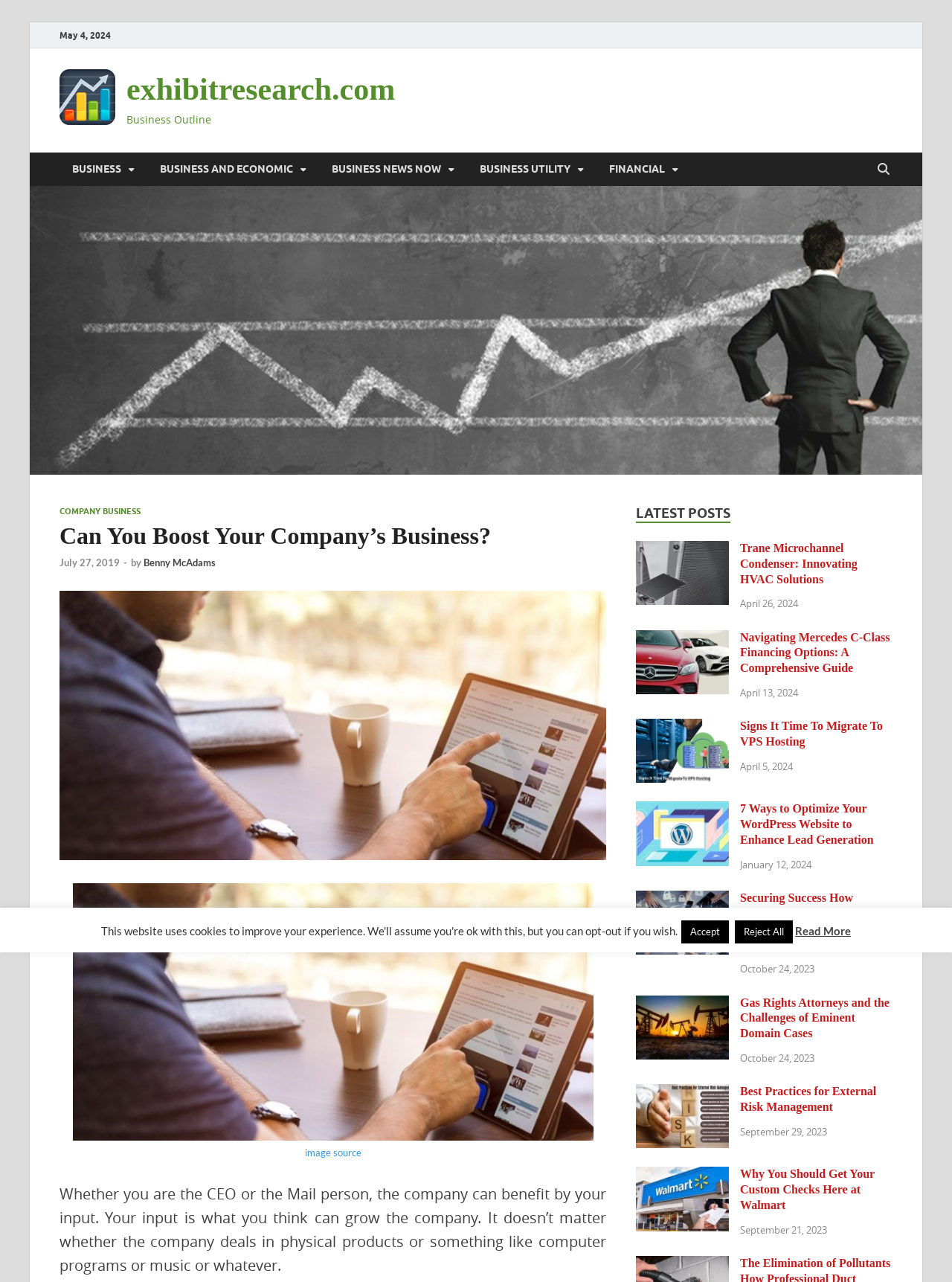Please answer the following query using a single word or phrase: 
What is the text of the static text element above the 'LATEST POSTS' heading?

Whether you are the CEO or the Mail person, the company can benefit by your input.